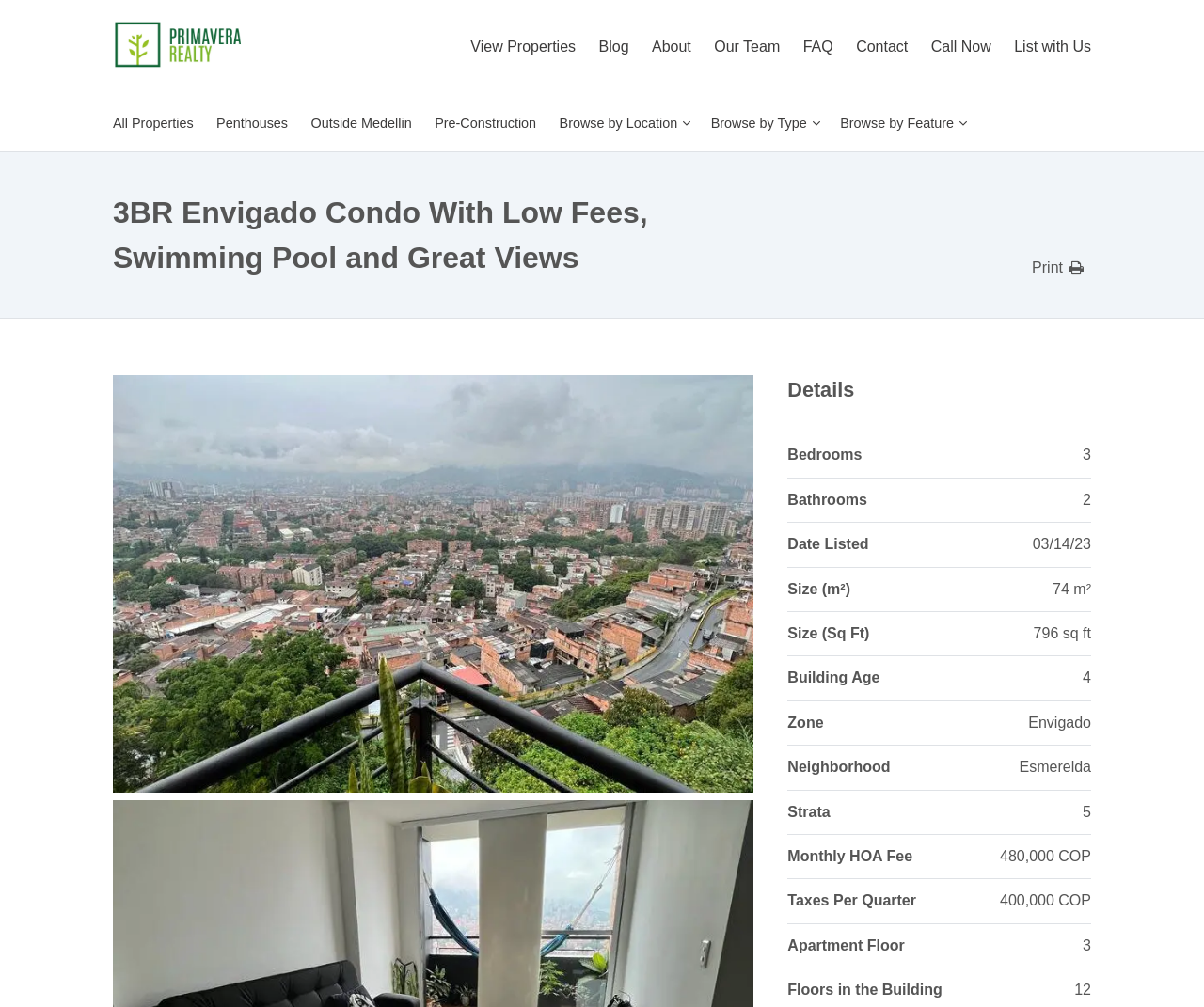Determine the bounding box coordinates for the UI element matching this description: "FAQ".

[0.659, 0.019, 0.7, 0.075]